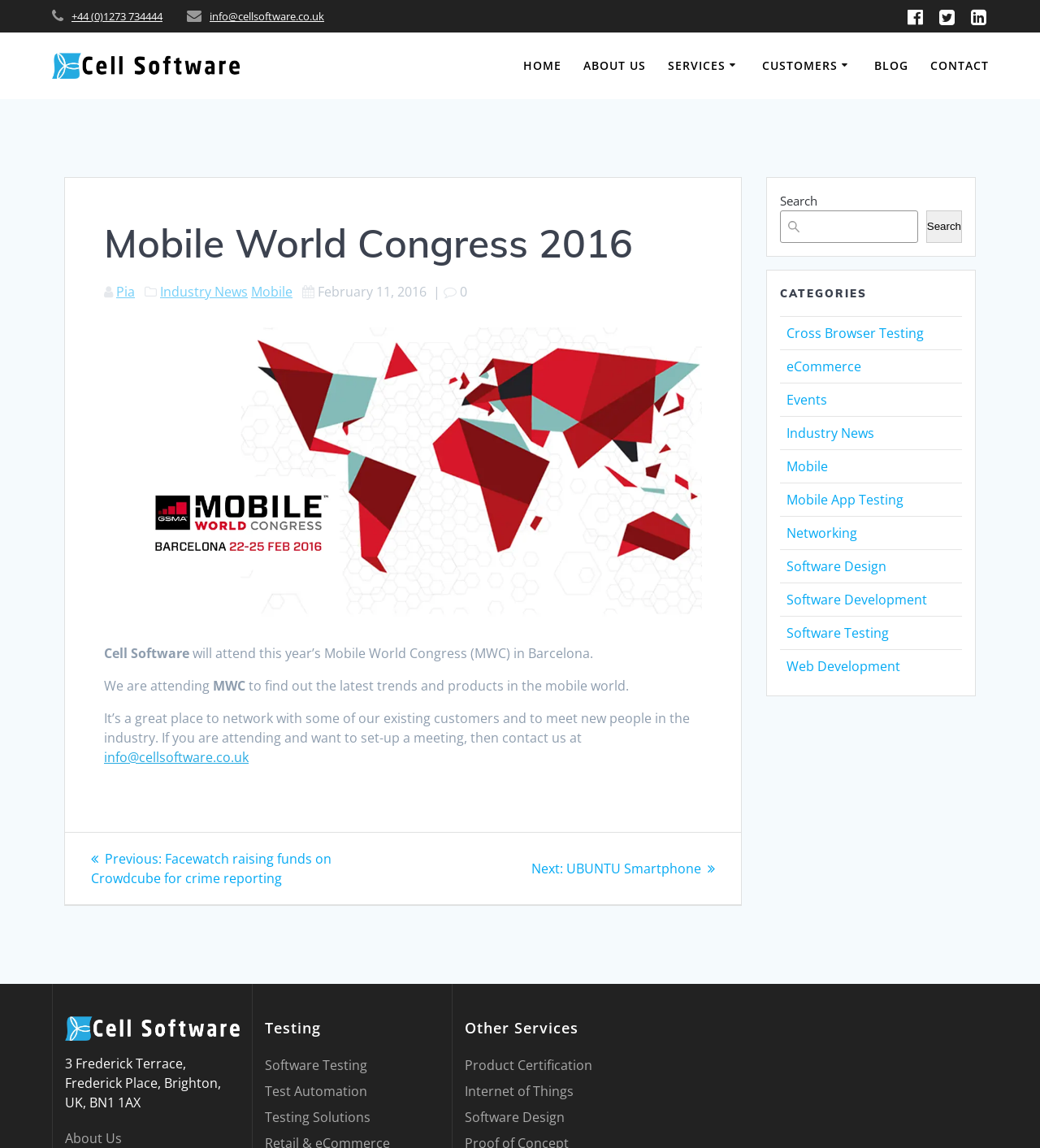Specify the bounding box coordinates of the area to click in order to follow the given instruction: "Click the 'HOME' link."

[0.503, 0.049, 0.54, 0.065]